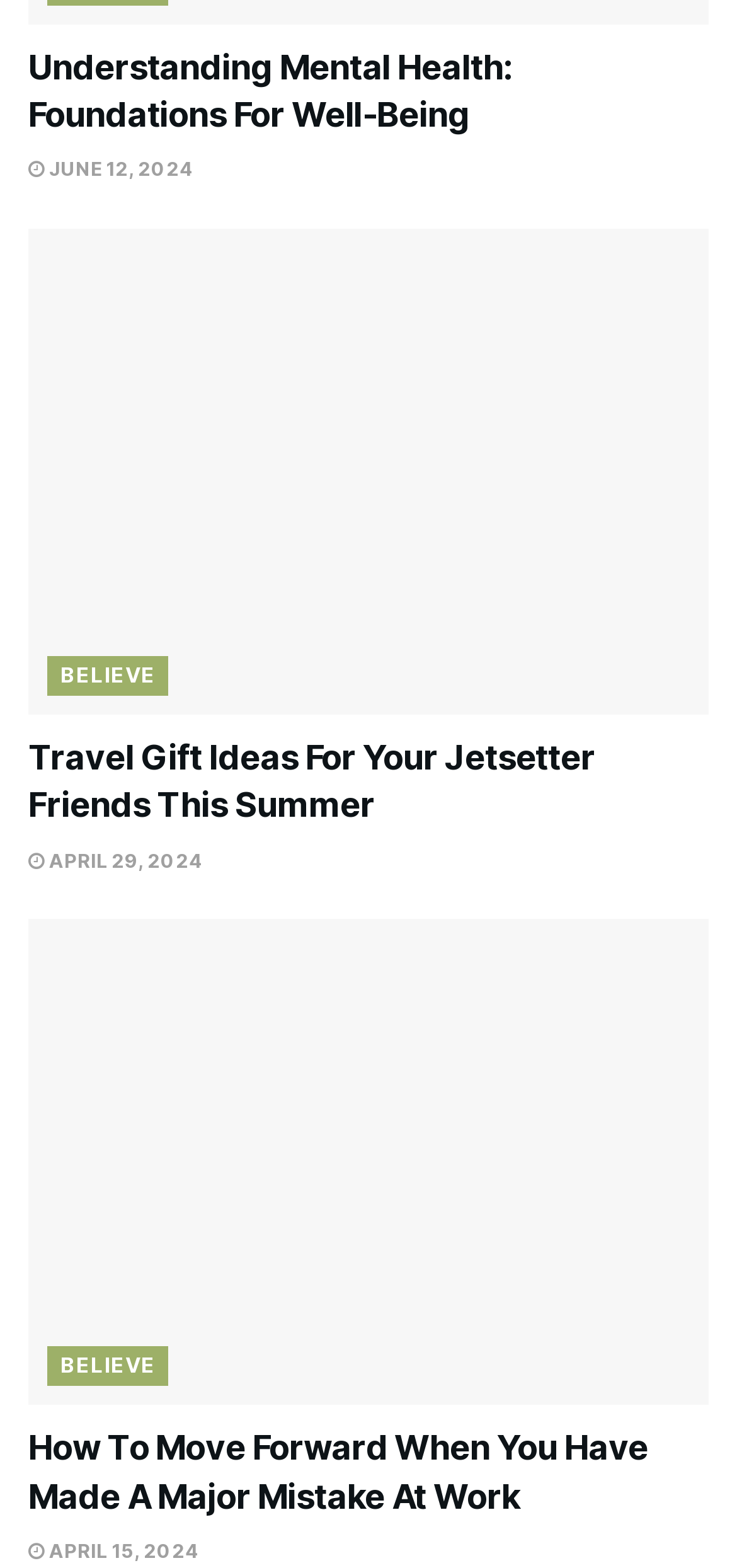What is the theme of the second article?
Based on the visual, give a brief answer using one word or a short phrase.

Travel